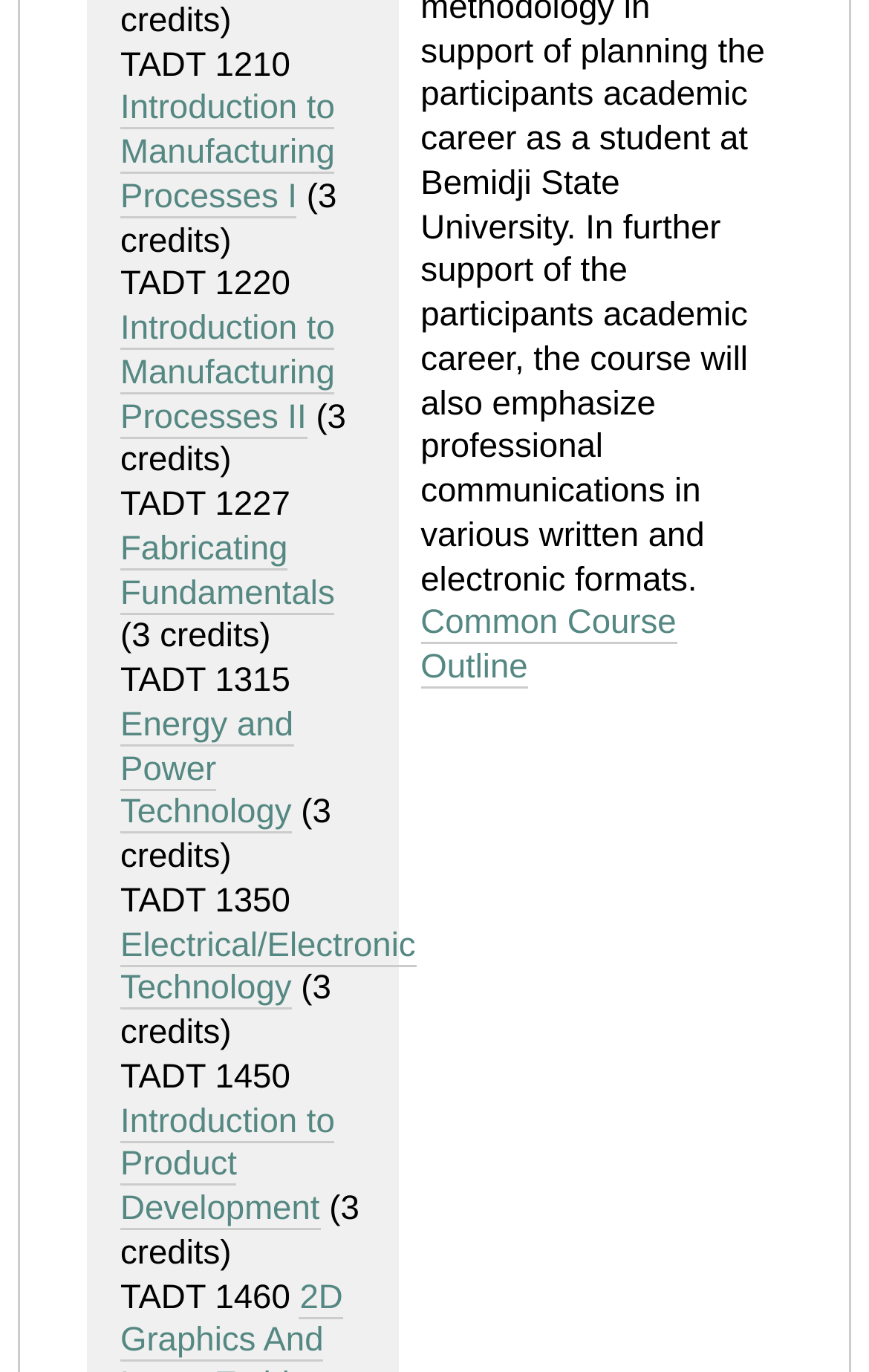Refer to the image and provide a thorough answer to this question:
What is the credit value of TADT 1227?

I looked for the course code TADT 1227 and found the corresponding credit value mentioned as '(3 credits)' next to it.